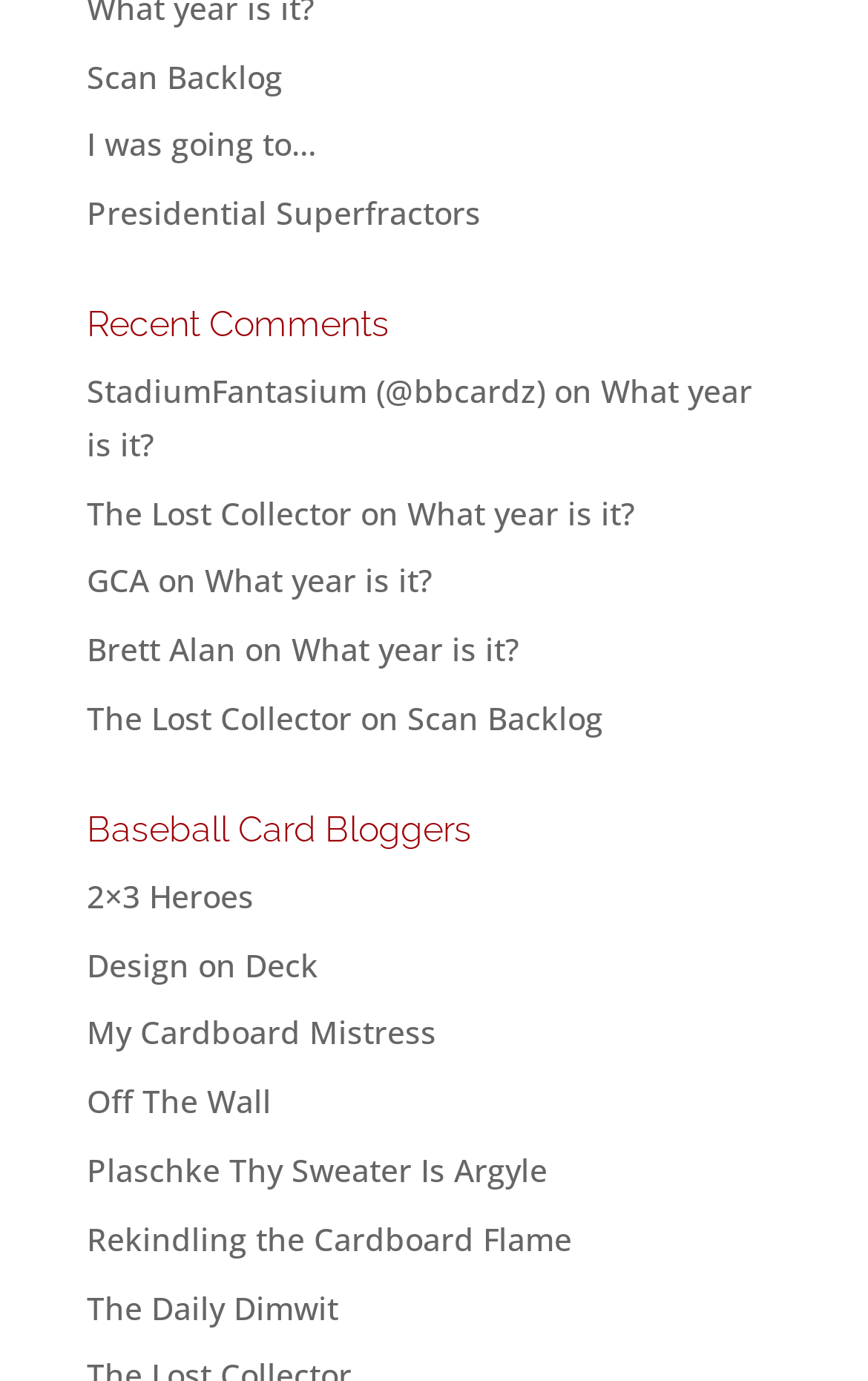Specify the bounding box coordinates of the area that needs to be clicked to achieve the following instruction: "Go to the page of The Lost Collector".

[0.1, 0.356, 0.405, 0.386]